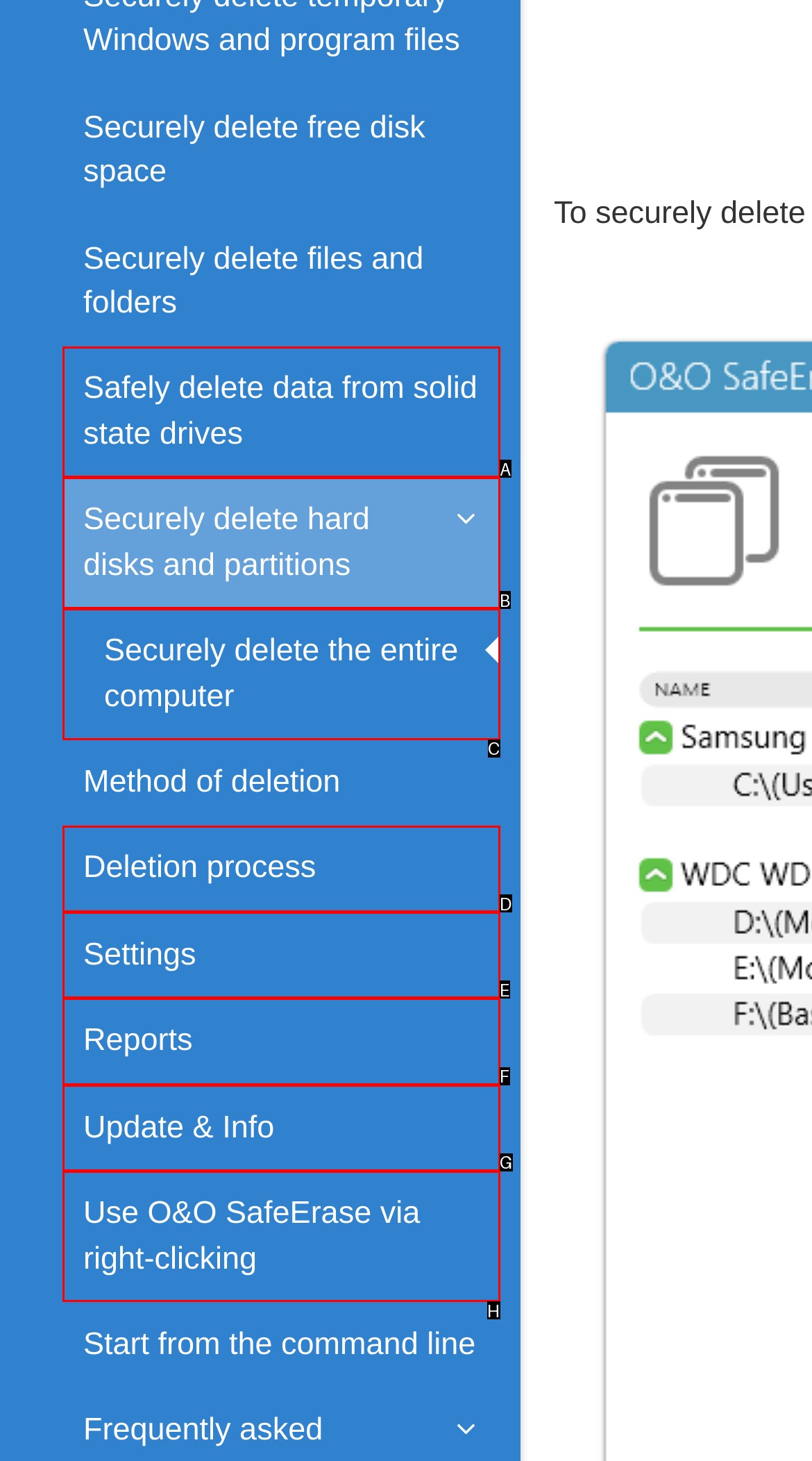Please select the letter of the HTML element that fits the description: 7. Answer with the option's letter directly.

None